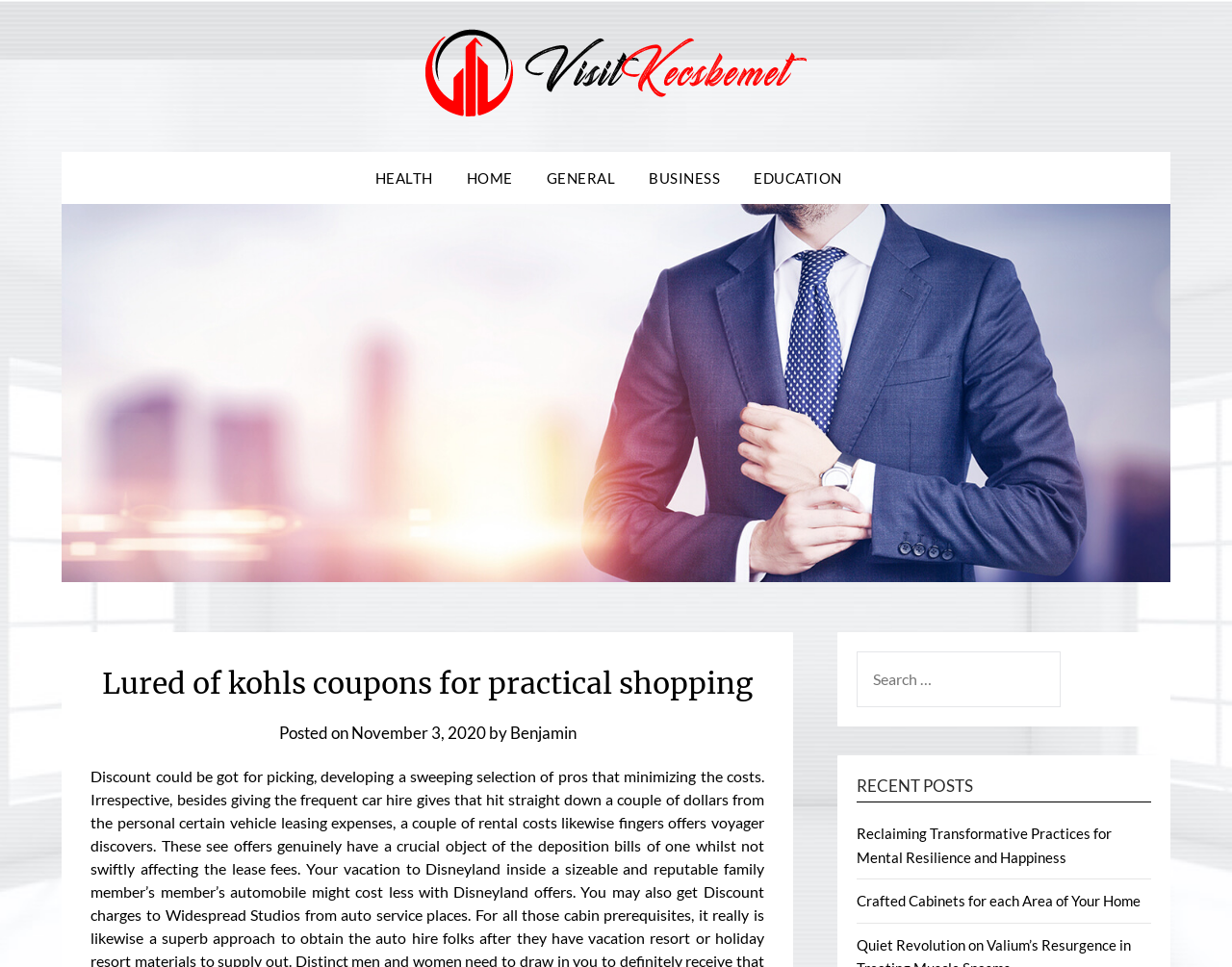What is the date of the blog post?
Please provide a single word or phrase answer based on the image.

November 3, 2020